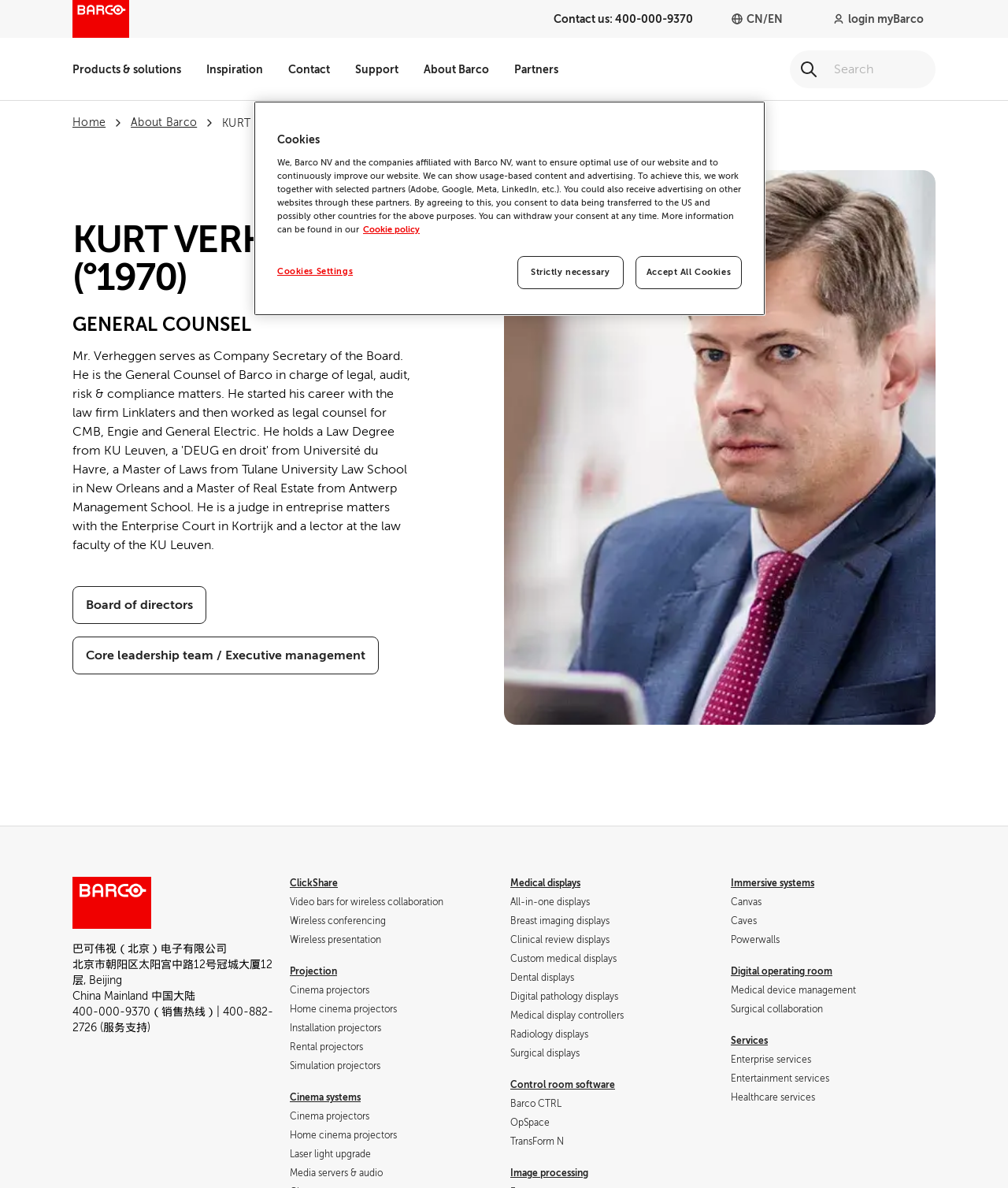Given the element description Cinema projectors, specify the bounding box coordinates of the corresponding UI element in the format (top-left x, top-left y, bottom-right x, bottom-right y). All values must be between 0 and 1.

[0.288, 0.829, 0.366, 0.838]